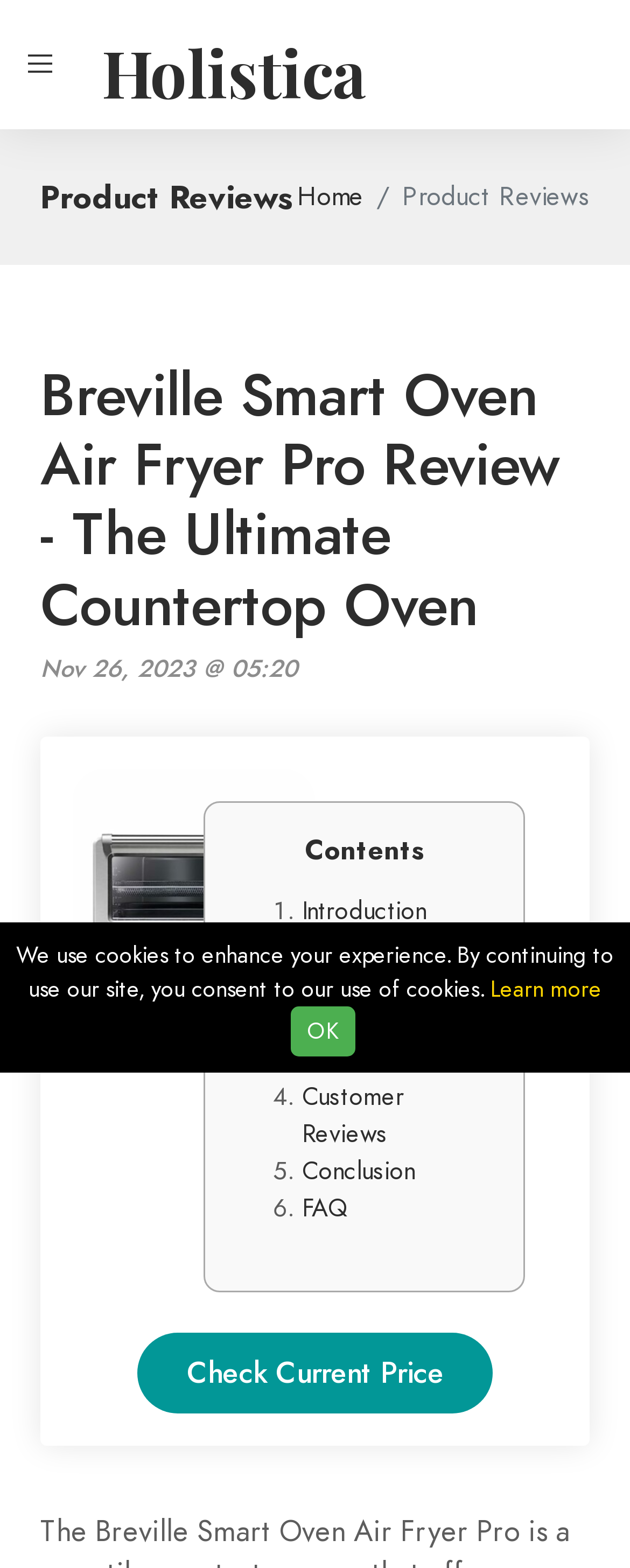Please find the top heading of the webpage and generate its text.

Breville Smart Oven Air Fryer Pro Review - The Ultimate Countertop Oven